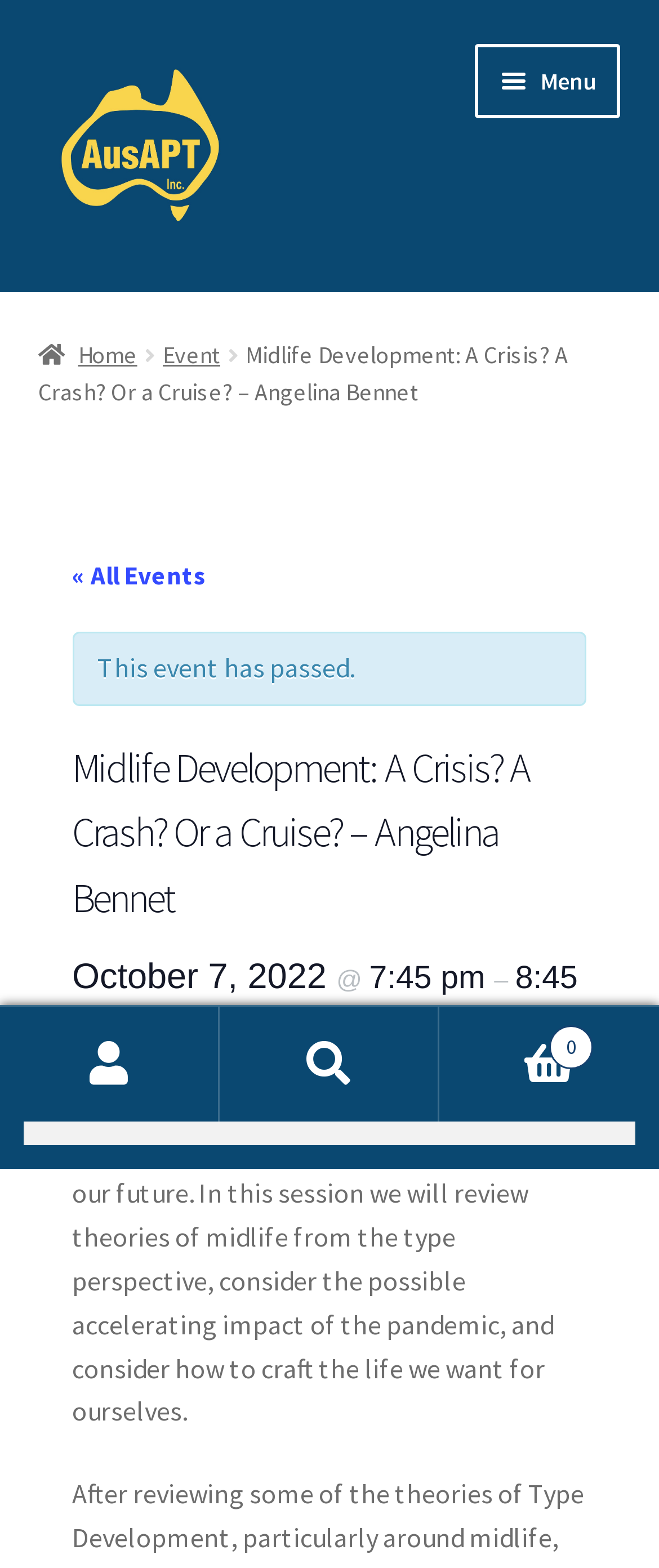Please determine the bounding box coordinates of the element to click on in order to accomplish the following task: "Search for something". Ensure the coordinates are four float numbers ranging from 0 to 1, i.e., [left, top, right, bottom].

[0.036, 0.681, 0.964, 0.73]